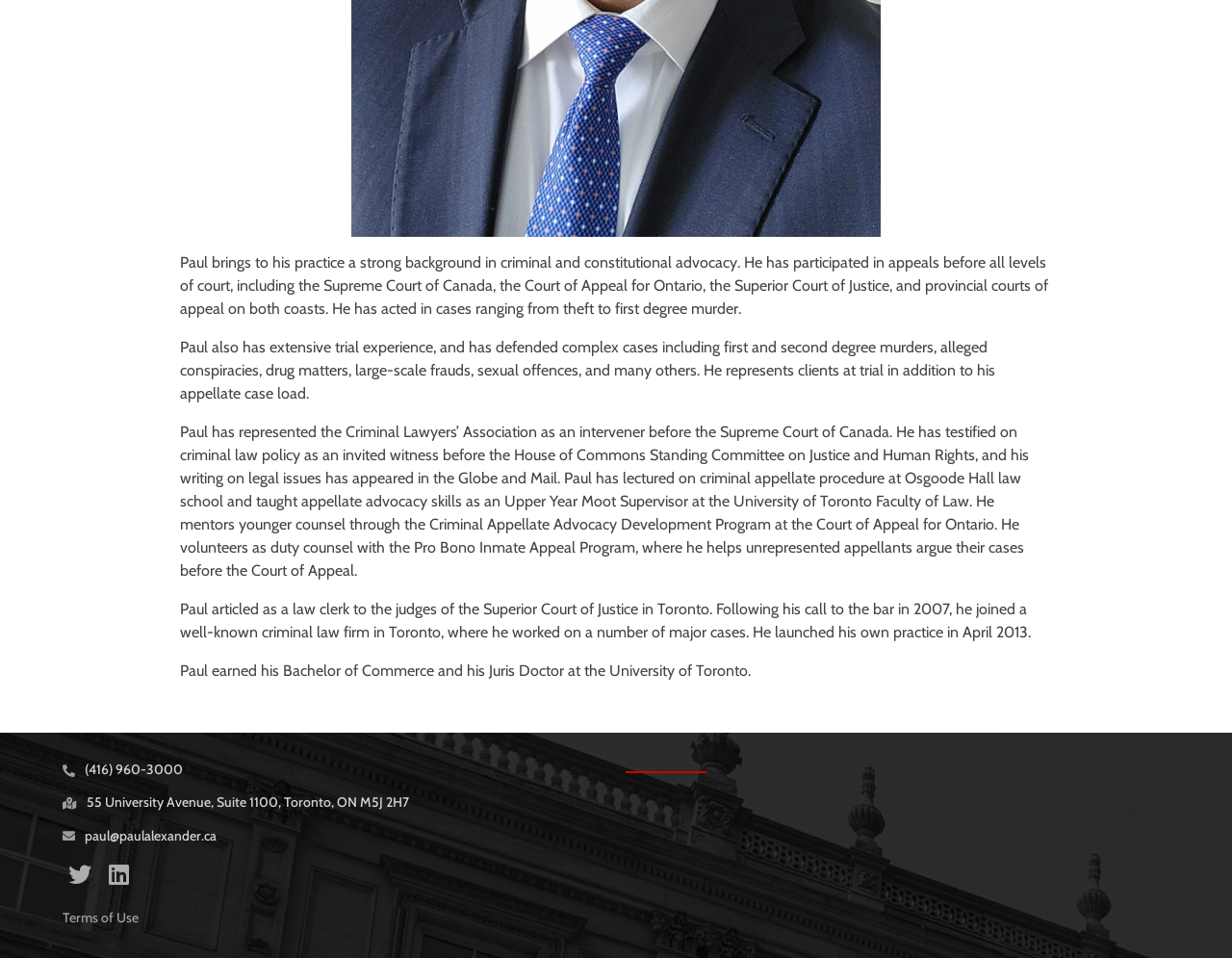Use one word or a short phrase to answer the question provided: 
What is Paul's email address?

paul@paulalexander.ca